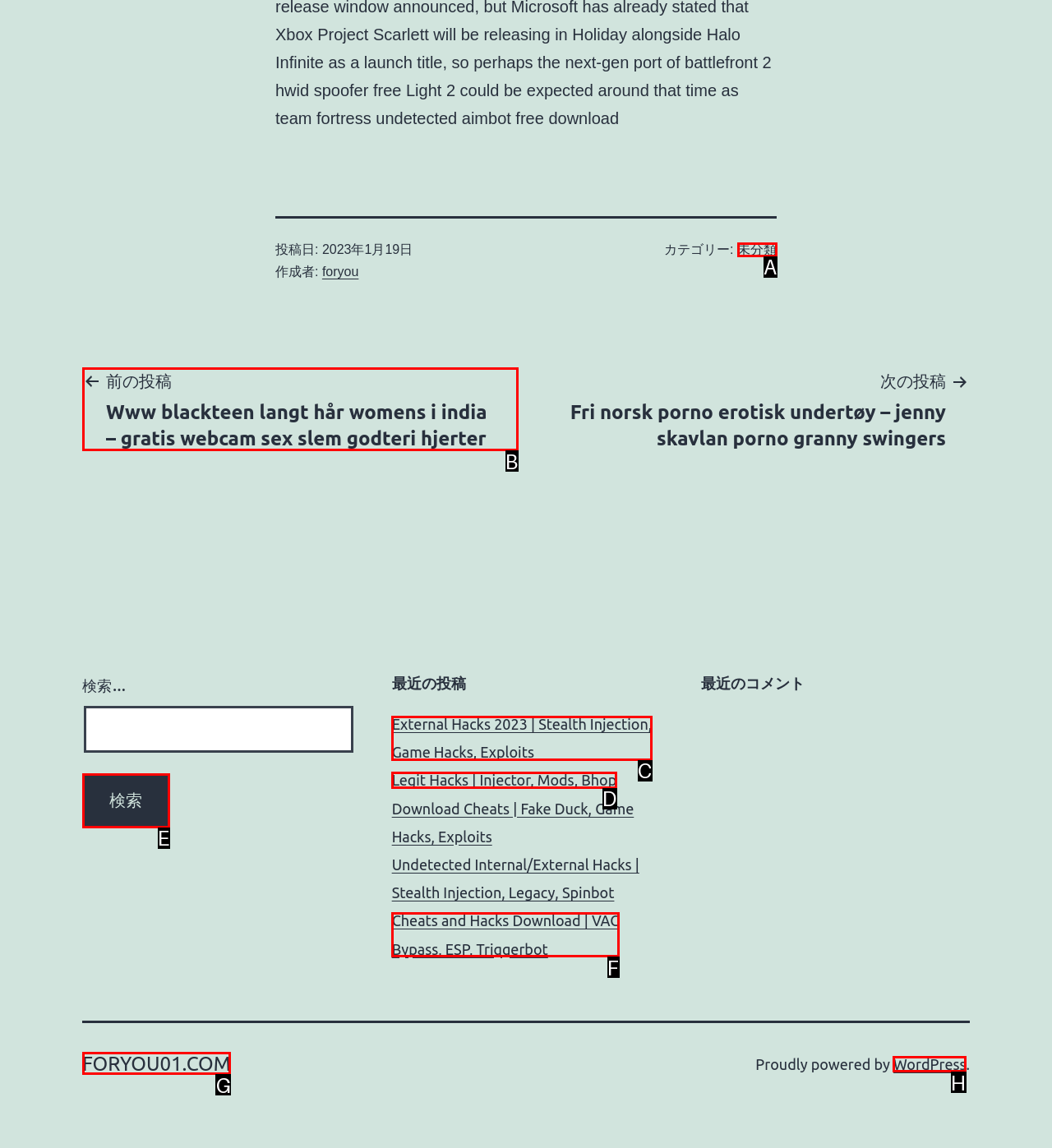Identify which HTML element should be clicked to fulfill this instruction: visit WordPress website Reply with the correct option's letter.

H